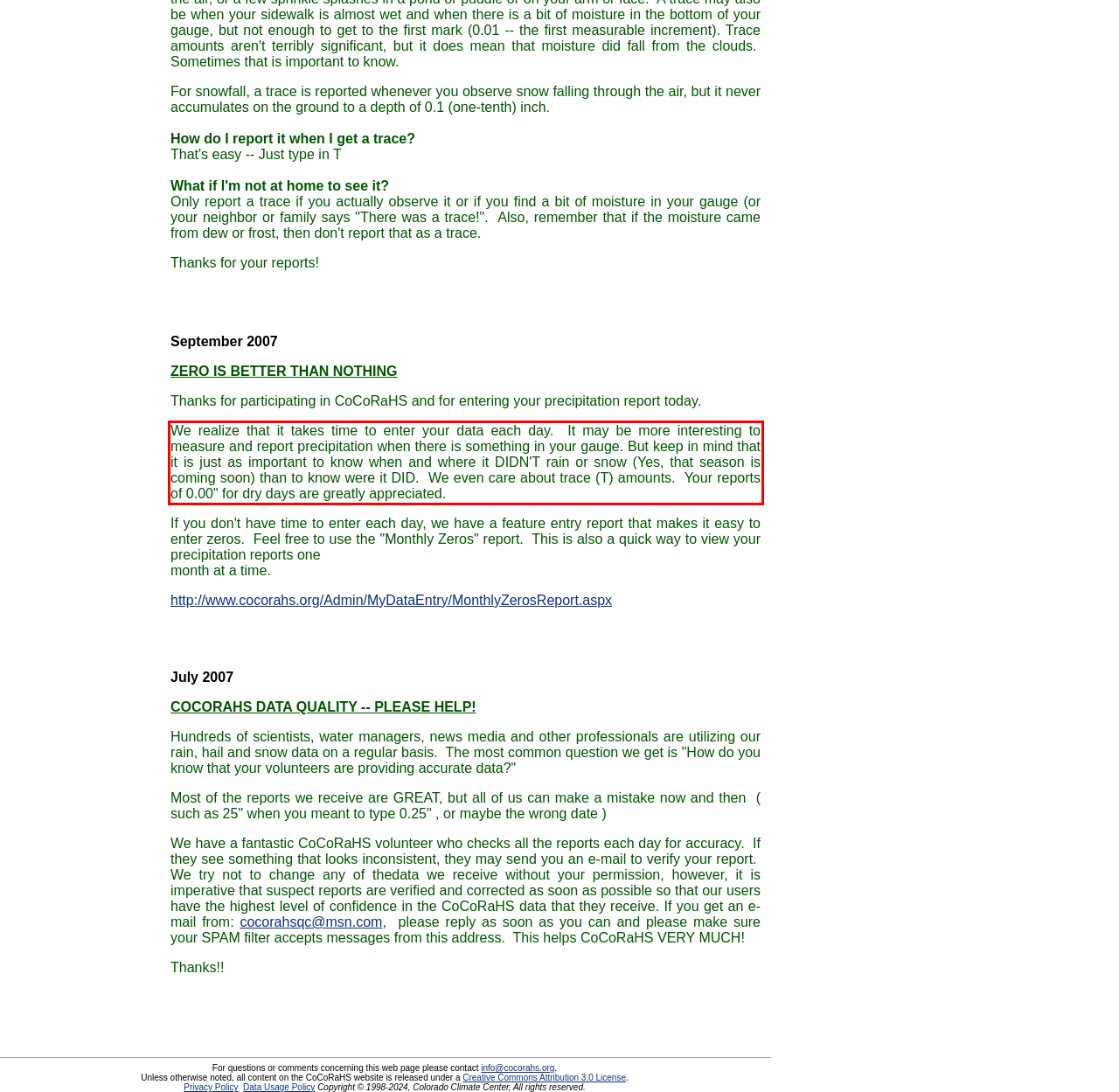Given a webpage screenshot, locate the red bounding box and extract the text content found inside it.

We realize that it takes time to enter your data each day. It may be more interesting to measure and report precipitation when there is something in your gauge. But keep in mind that it is just as important to know when and where it DIDN'T rain or snow (Yes, that season is coming soon) than to know were it DID. We even care about trace (T) amounts. Your reports of 0.00" for dry days are greatly appreciated.